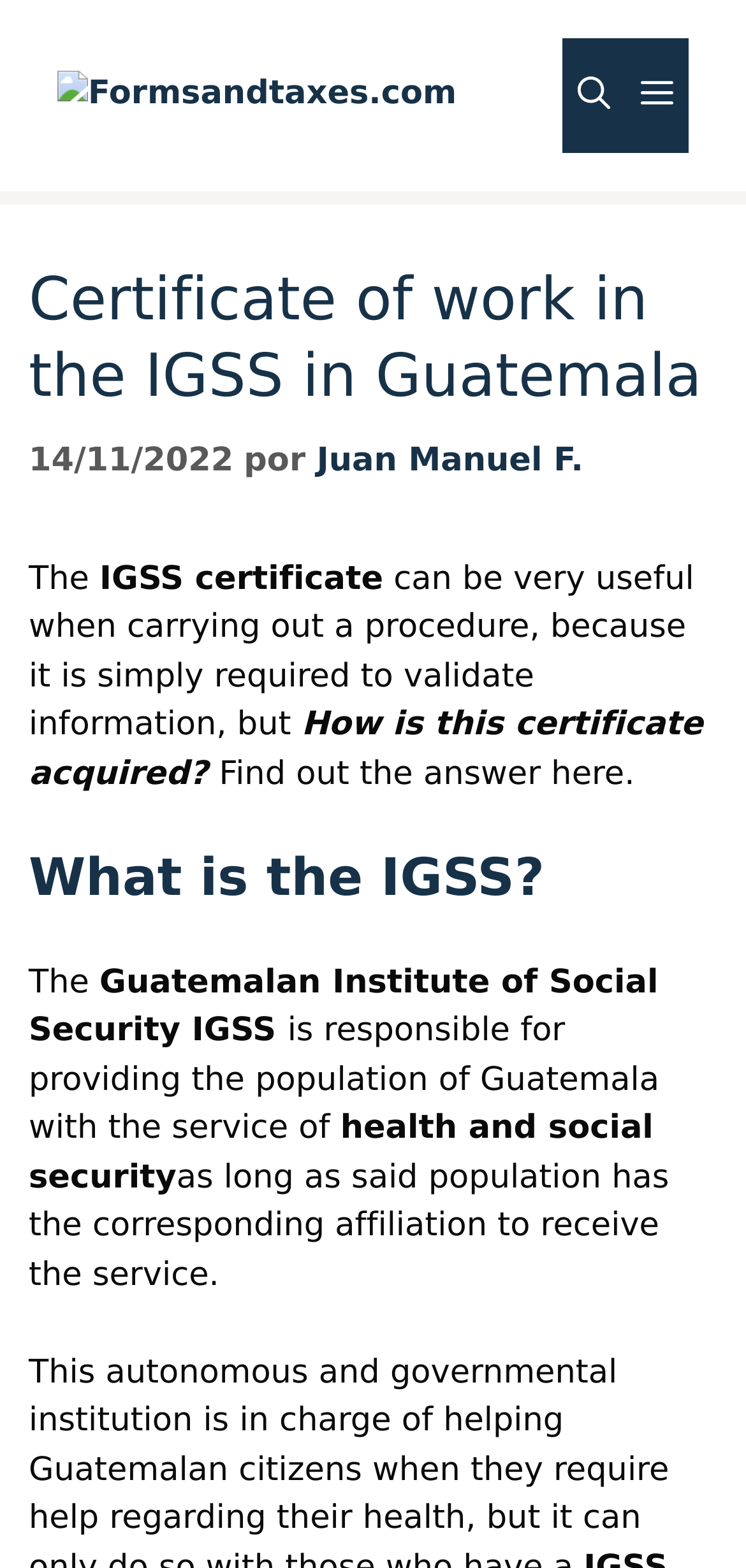Your task is to find and give the main heading text of the webpage.

Certificate of work in the IGSS in Guatemala